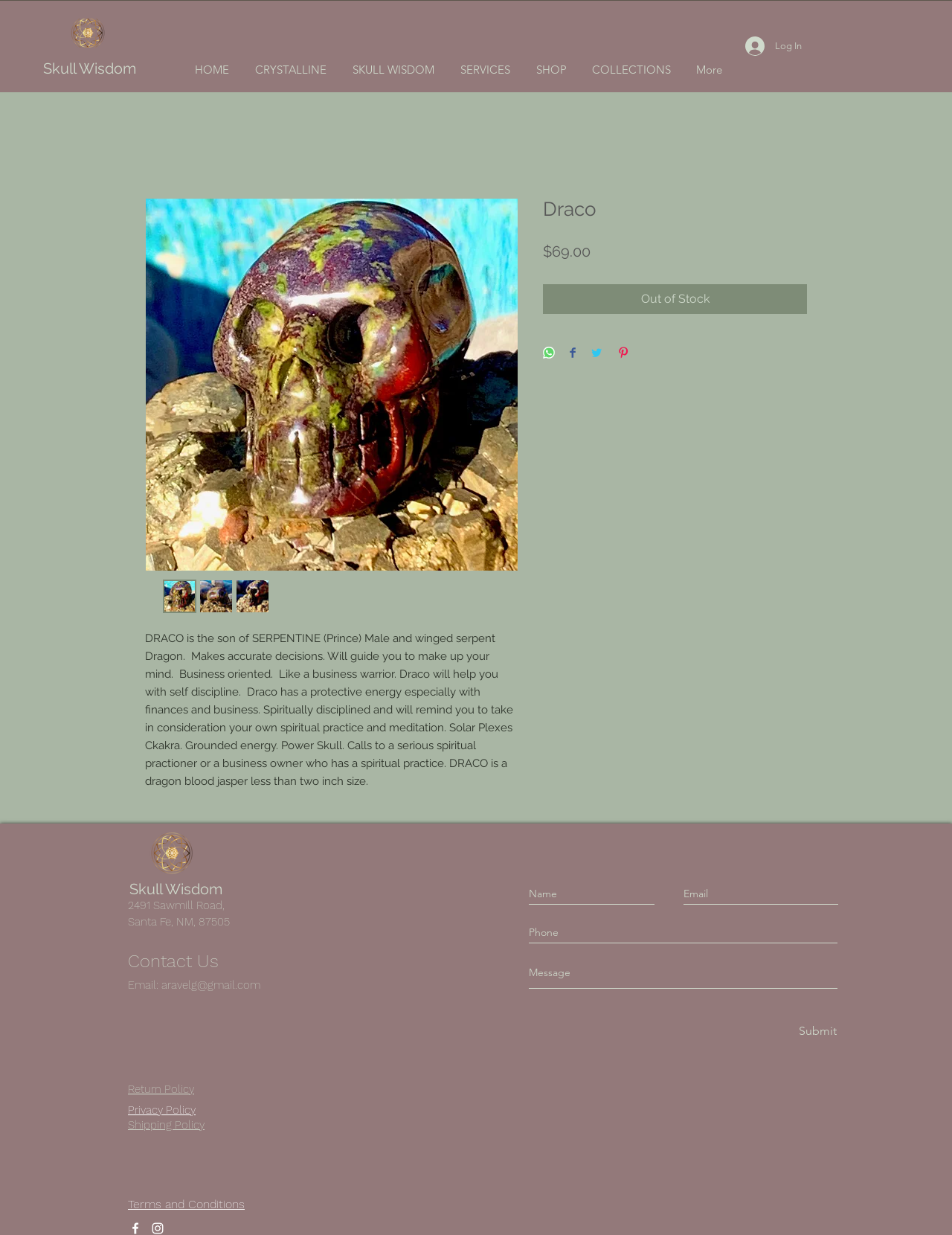Please find the bounding box coordinates of the clickable region needed to complete the following instruction: "Enter your name in the 'Name' textbox". The bounding box coordinates must consist of four float numbers between 0 and 1, i.e., [left, top, right, bottom].

[0.555, 0.716, 0.688, 0.732]